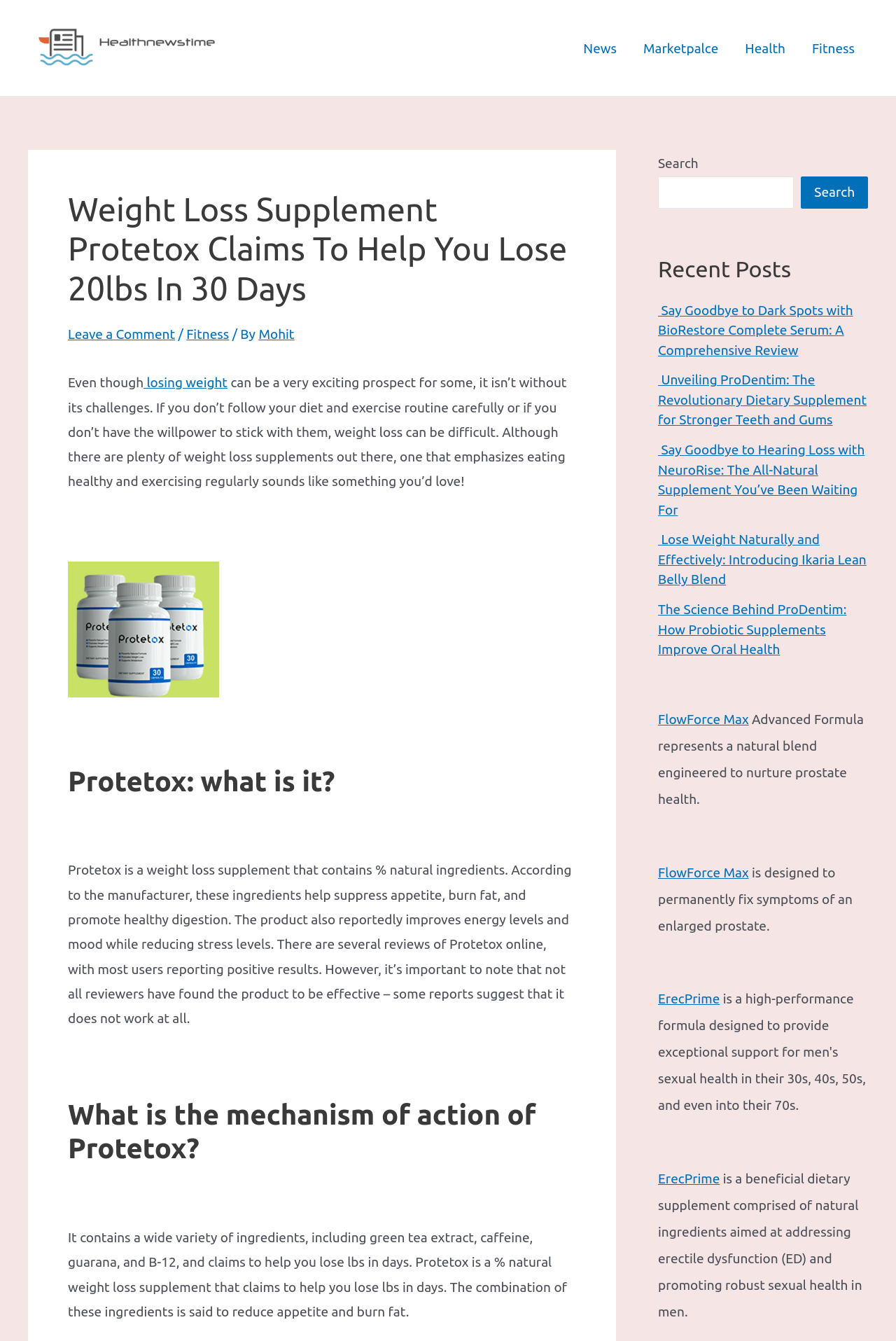Determine the bounding box coordinates of the area to click in order to meet this instruction: "Search for something".

[0.734, 0.132, 0.886, 0.155]